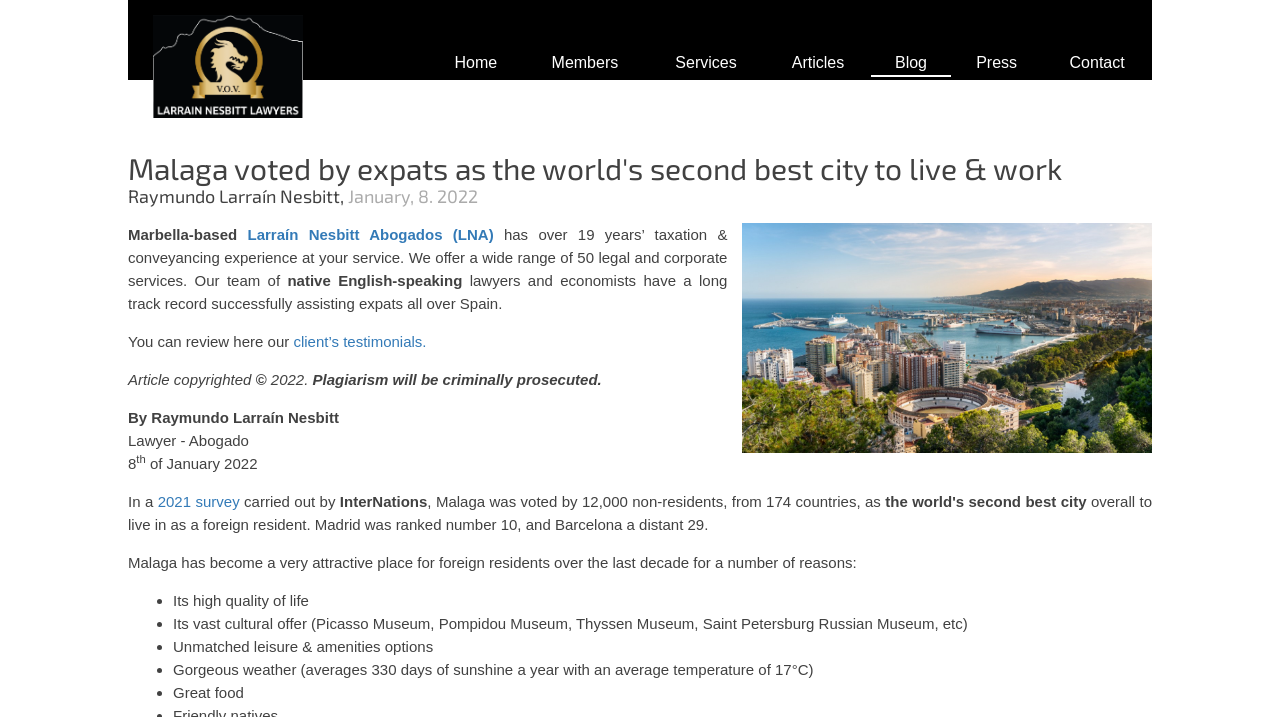What is the ranking of Malaga in the 2021 survey?
Based on the visual details in the image, please answer the question thoroughly.

According to the article, Malaga was voted by 12,000 non-residents as the second best city to live in as a foreign resident. This information can be found in the text below the heading.